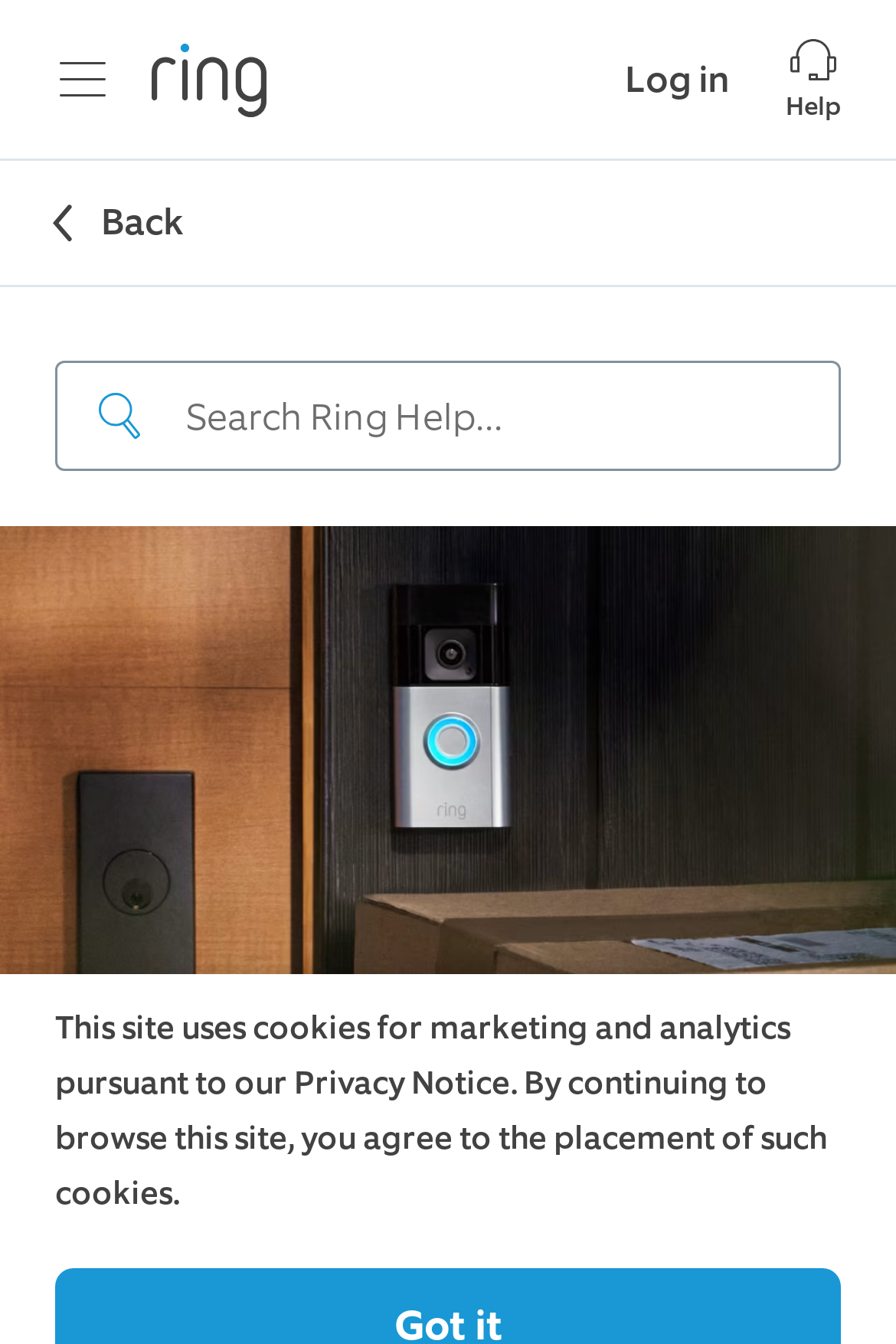What is the image below the navigation section?
Give a one-word or short phrase answer based on the image.

Ring Video Doorbell